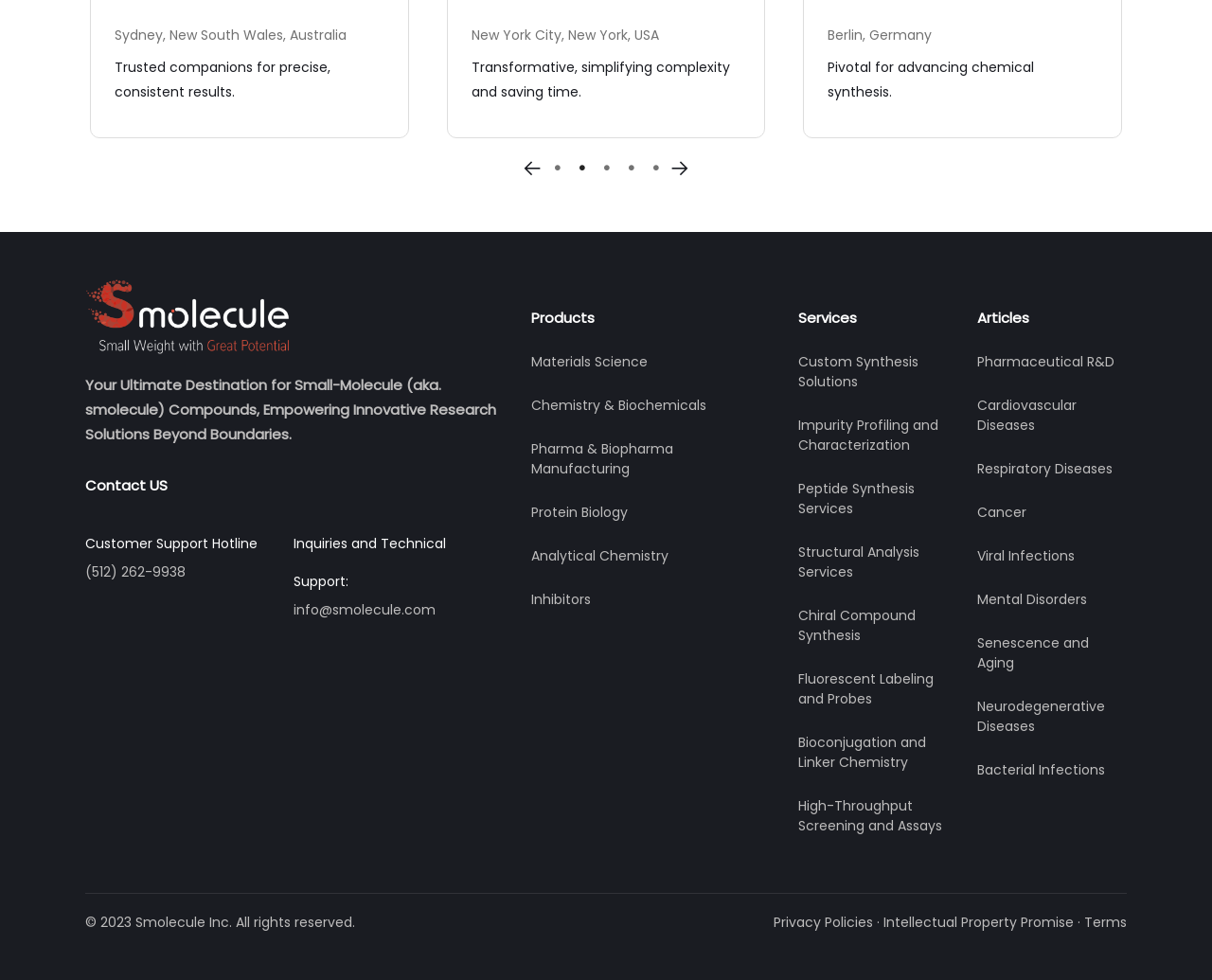Please reply to the following question using a single word or phrase: 
How many article categories are listed on the webpage?

9